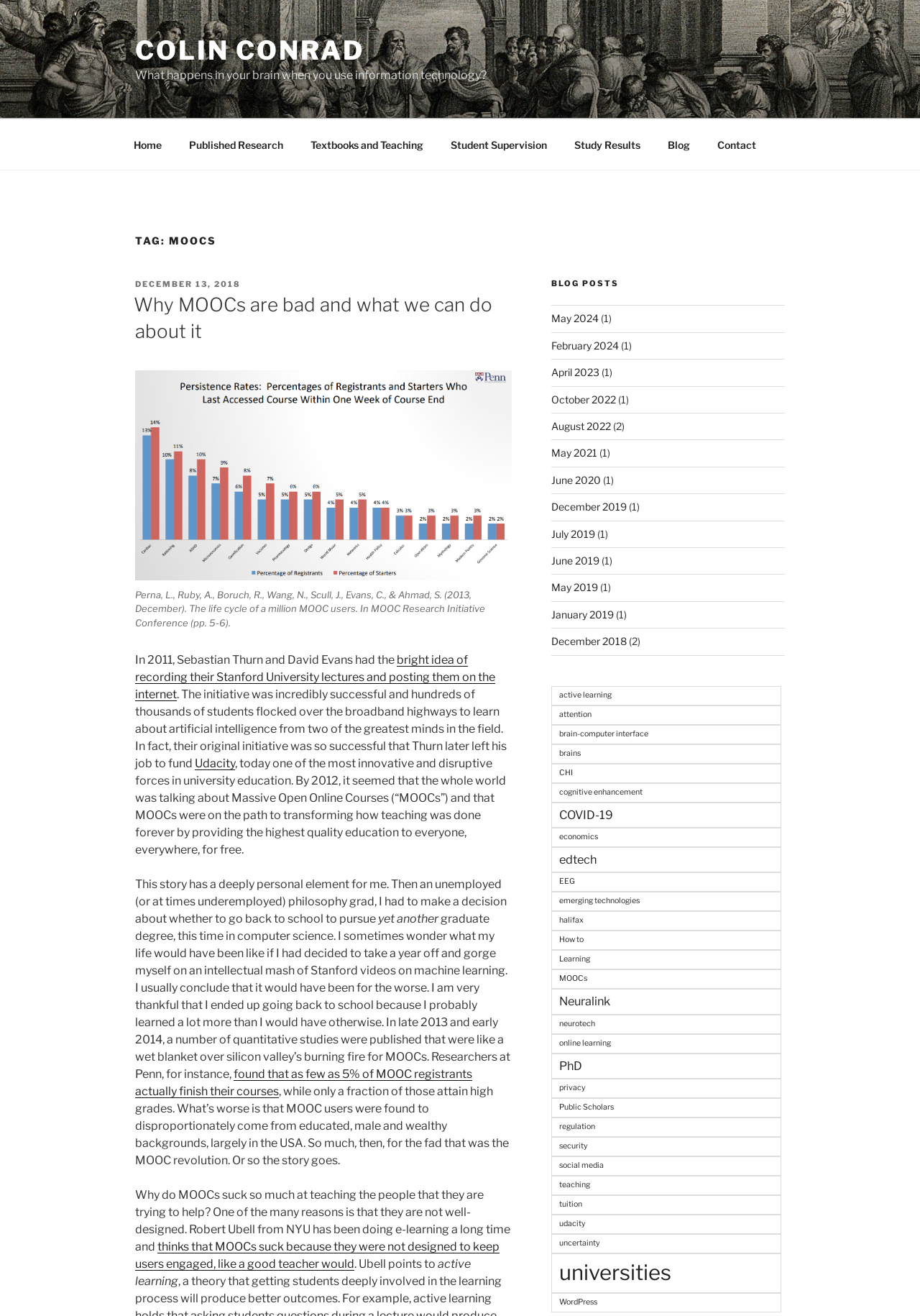Can you look at the image and give a comprehensive answer to the question:
What is the title of the blog post?

I determined the answer by looking at the heading element with the text 'Why MOOCs are bad and what we can do about it' which is a child of the 'TAG: MOOCS' heading element.